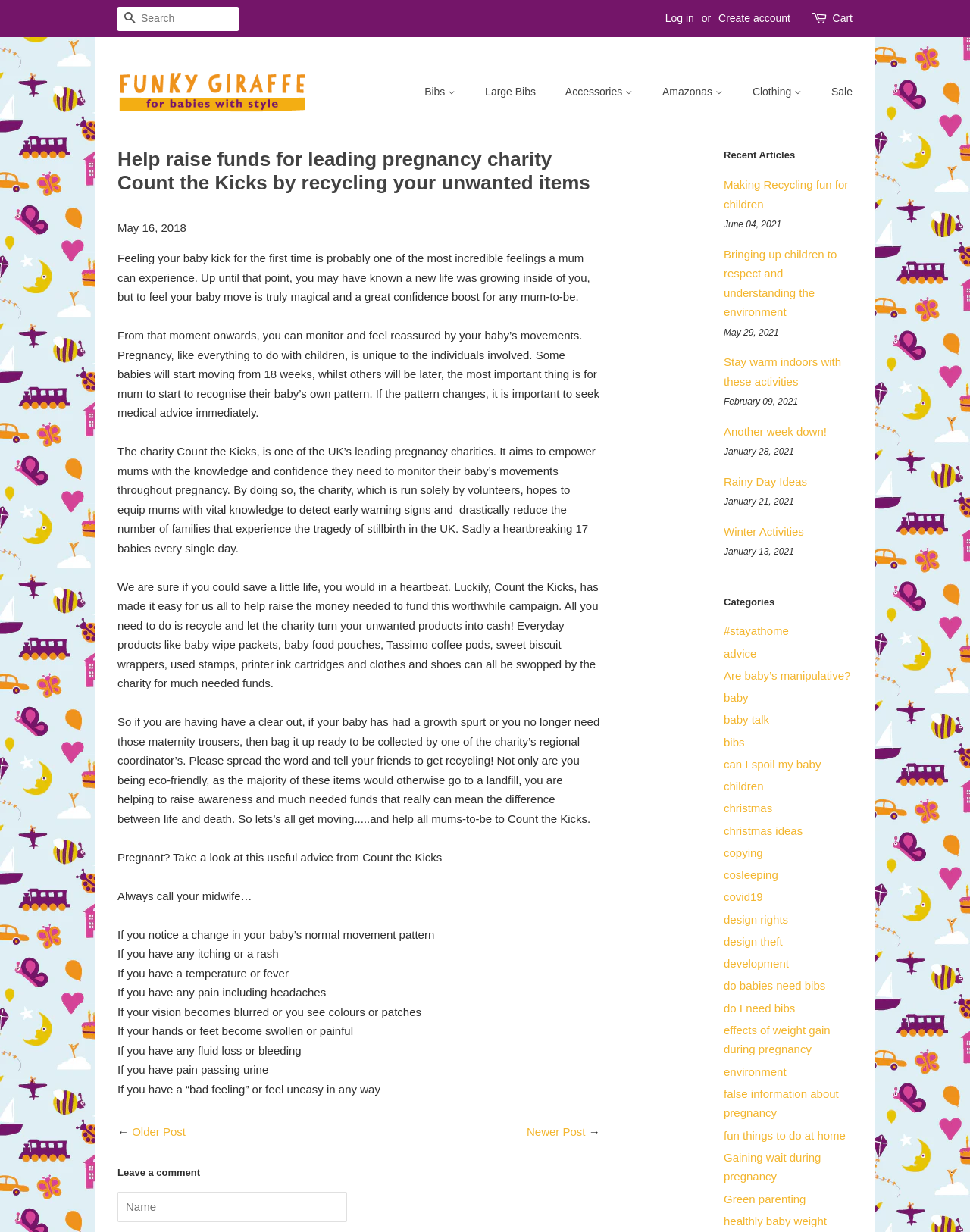Determine the bounding box coordinates for the area you should click to complete the following instruction: "Create a new account".

[0.741, 0.01, 0.815, 0.02]